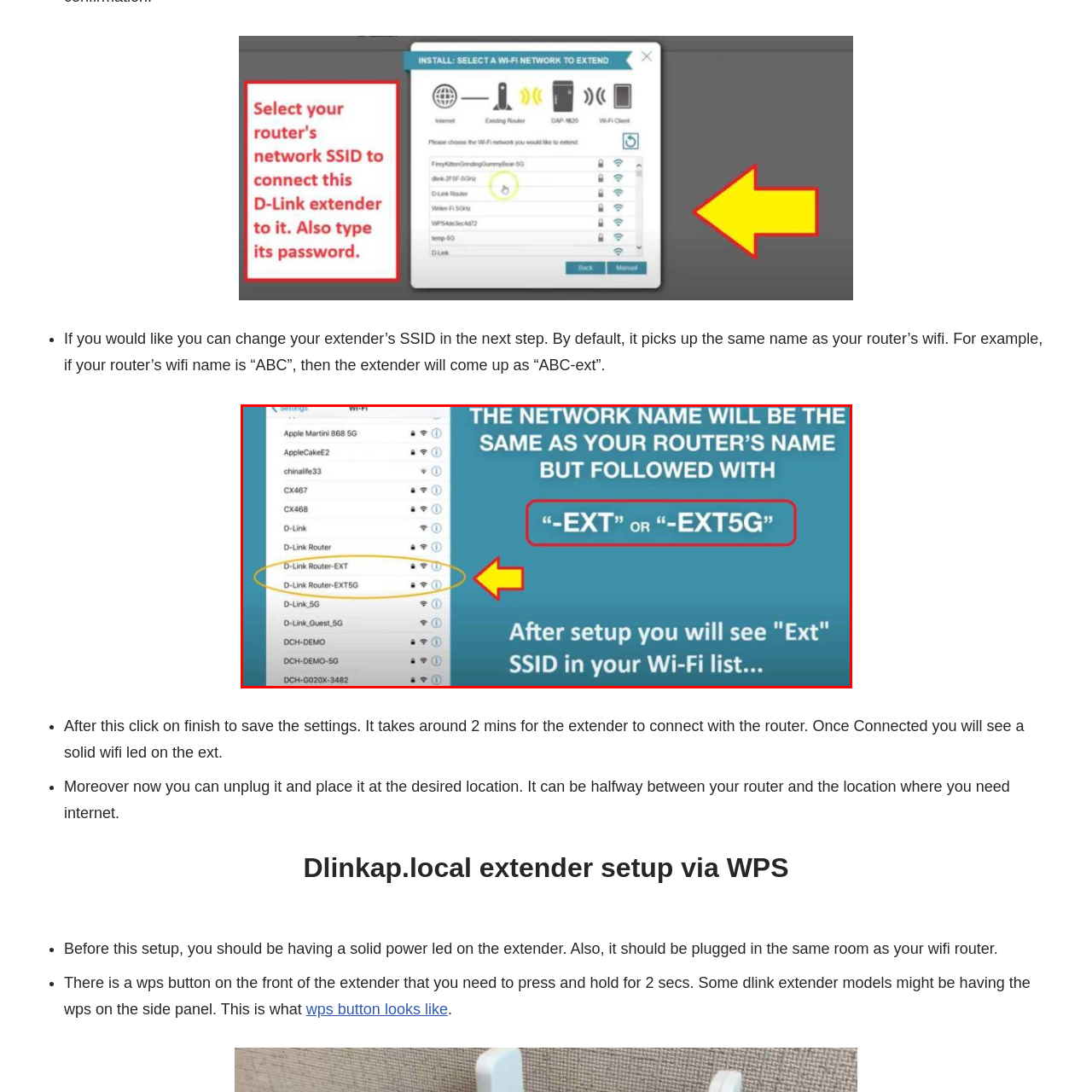What is the purpose of the arrow in the image?
Please analyze the image within the red bounding box and provide a comprehensive answer based on the visual information.

The arrow points to the highlighted name for clarity, guiding users on what to look for in their settings, ensuring they can easily identify the extended network.